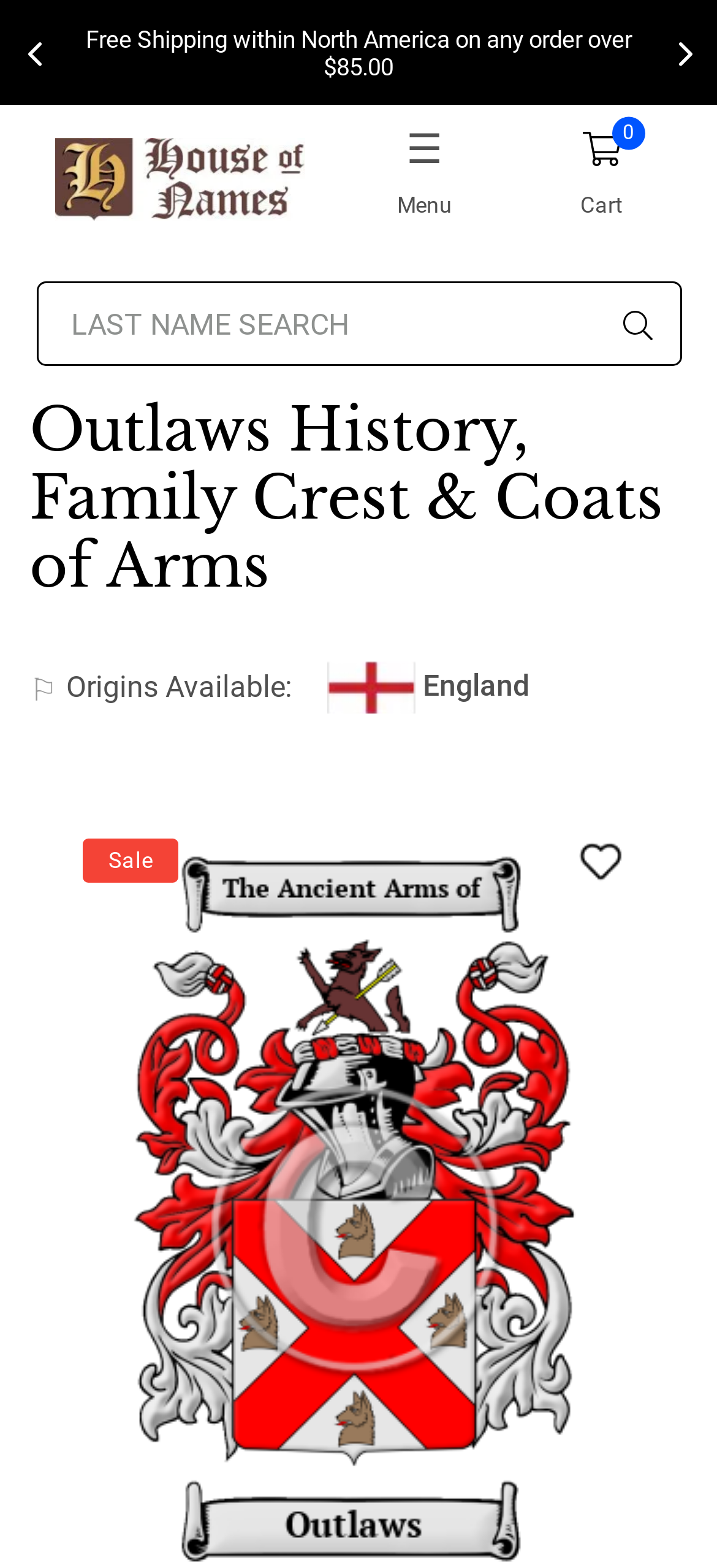What is the primary heading on this webpage?

Outlaws History, Family Crest & Coats of Arms